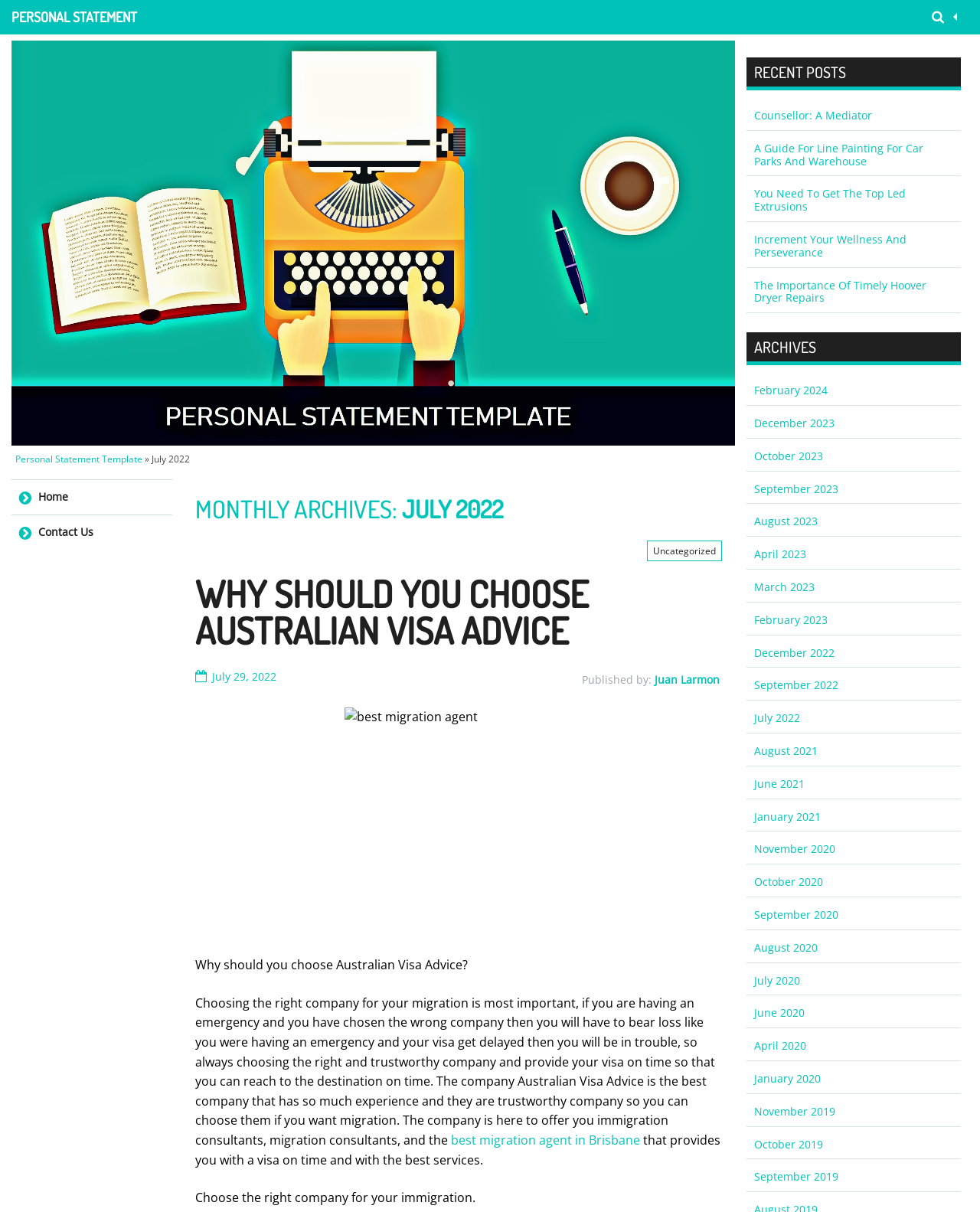Pinpoint the bounding box coordinates of the area that should be clicked to complete the following instruction: "View the 'WHY SHOULD YOU CHOOSE AUSTRALIAN VISA ADVICE' article". The coordinates must be given as four float numbers between 0 and 1, i.e., [left, top, right, bottom].

[0.199, 0.471, 0.601, 0.539]